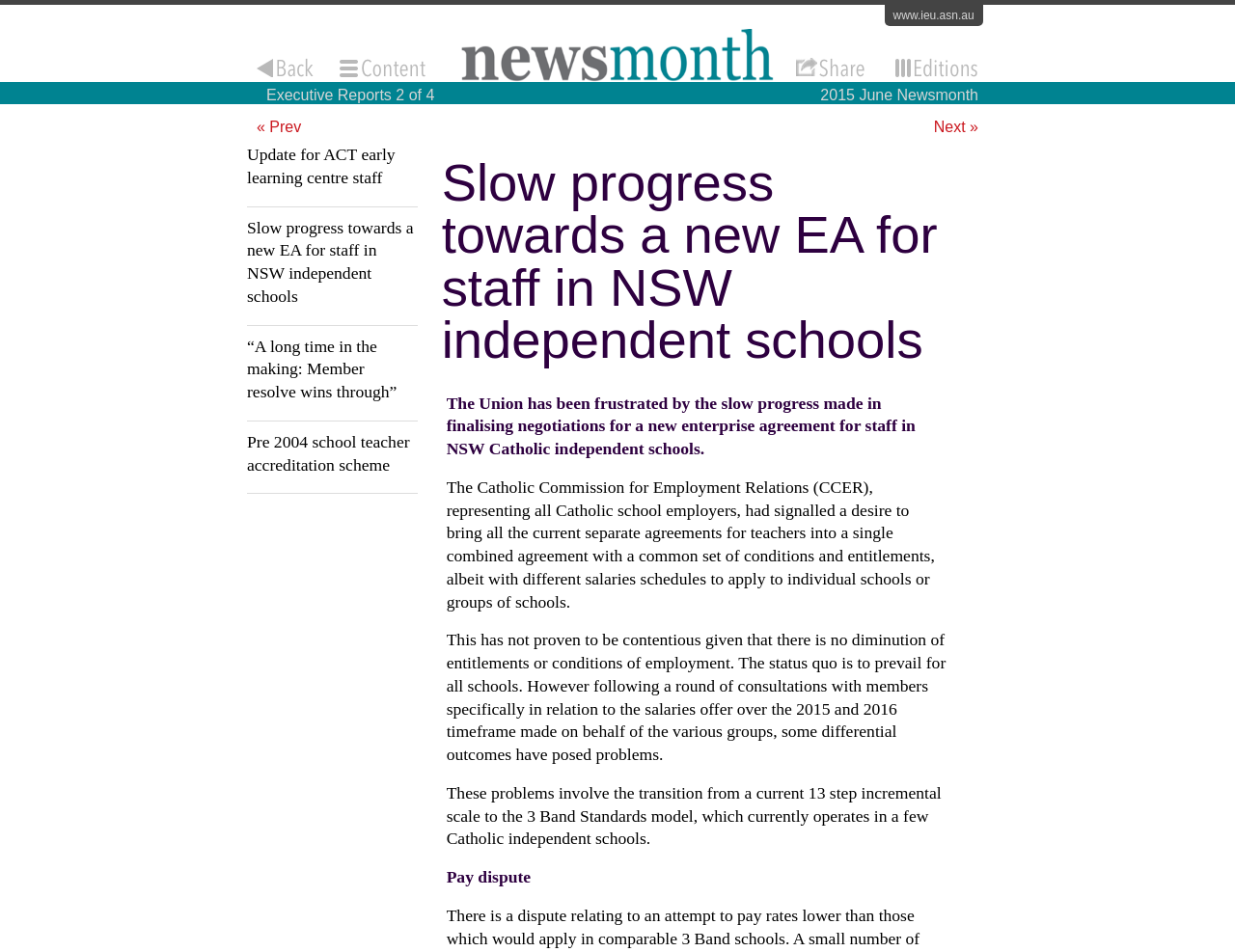Describe all visible elements and their arrangement on the webpage.

The webpage appears to be an article or news page from a union or educational organization. At the top, there is a link to the website's homepage, "www.ieu.asn.au", positioned near the top right corner. Below it, there are two static text elements, "Executive Reports 2 of 4" and "2015 June Newsmonth", which seem to be navigation or categorization elements.

The main content of the page is divided into two sections. On the left side, there are five links to related articles or news stories, including the current article, "Slow progress towards a new EA for staff in NSW independent schools". These links are stacked vertically, with the current article's link in the middle.

On the right side, there is a main heading with the same title as the current article, "Slow progress towards a new EA for staff in NSW independent schools". Below the heading, there are four paragraphs of static text that discuss the slow progress of negotiations for a new enterprise agreement for staff in NSW Catholic independent schools. The text explains the goals of the negotiations, the current status, and the challenges that have arisen.

At the bottom of the page, there are navigation links, "« Prev" and "Next »", which allow users to navigate to previous or next articles. There is also a static text element, "Pay dispute", which seems to be a subheading or category label.

Overall, the webpage appears to be a news article or report from a union or educational organization, discussing the progress of negotiations for a new enterprise agreement for staff in NSW Catholic independent schools.